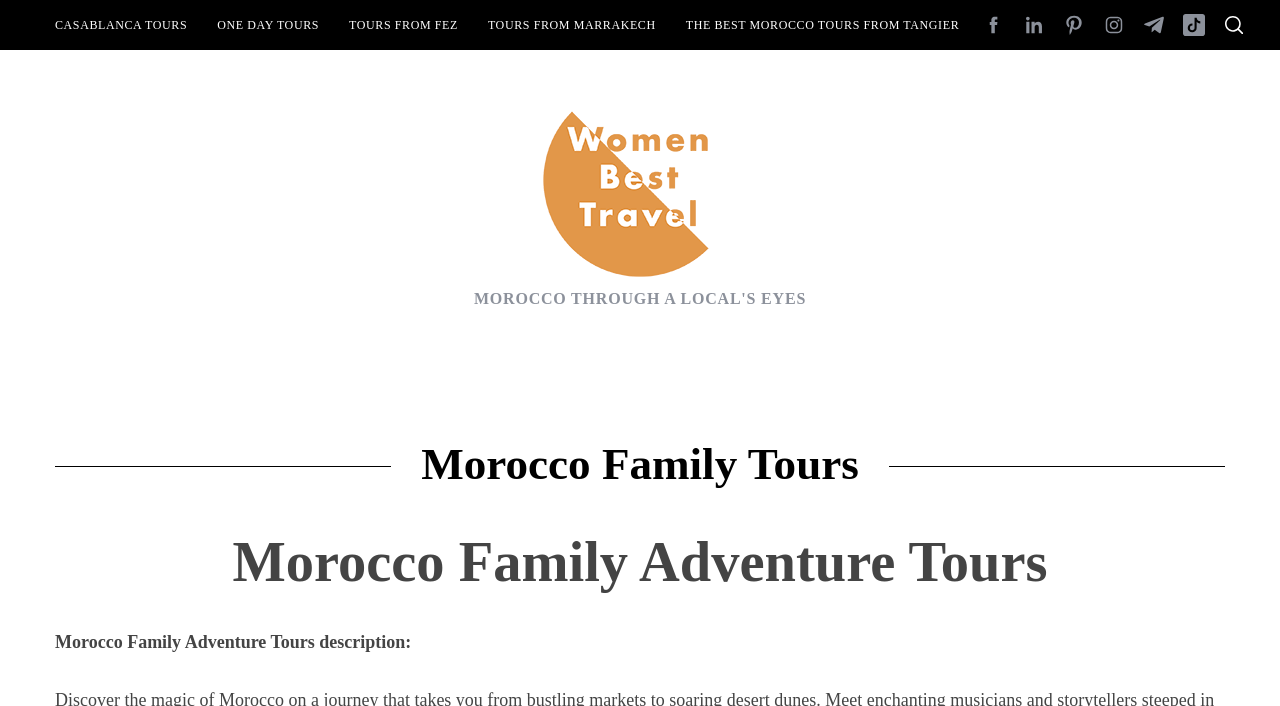Is there a search function on the webpage?
Give a detailed response to the question by analyzing the screenshot.

I found a search element with a searchbox and a label 'Search for:' which indicates that the webpage has a search function. This allows users to search for specific content on the website.